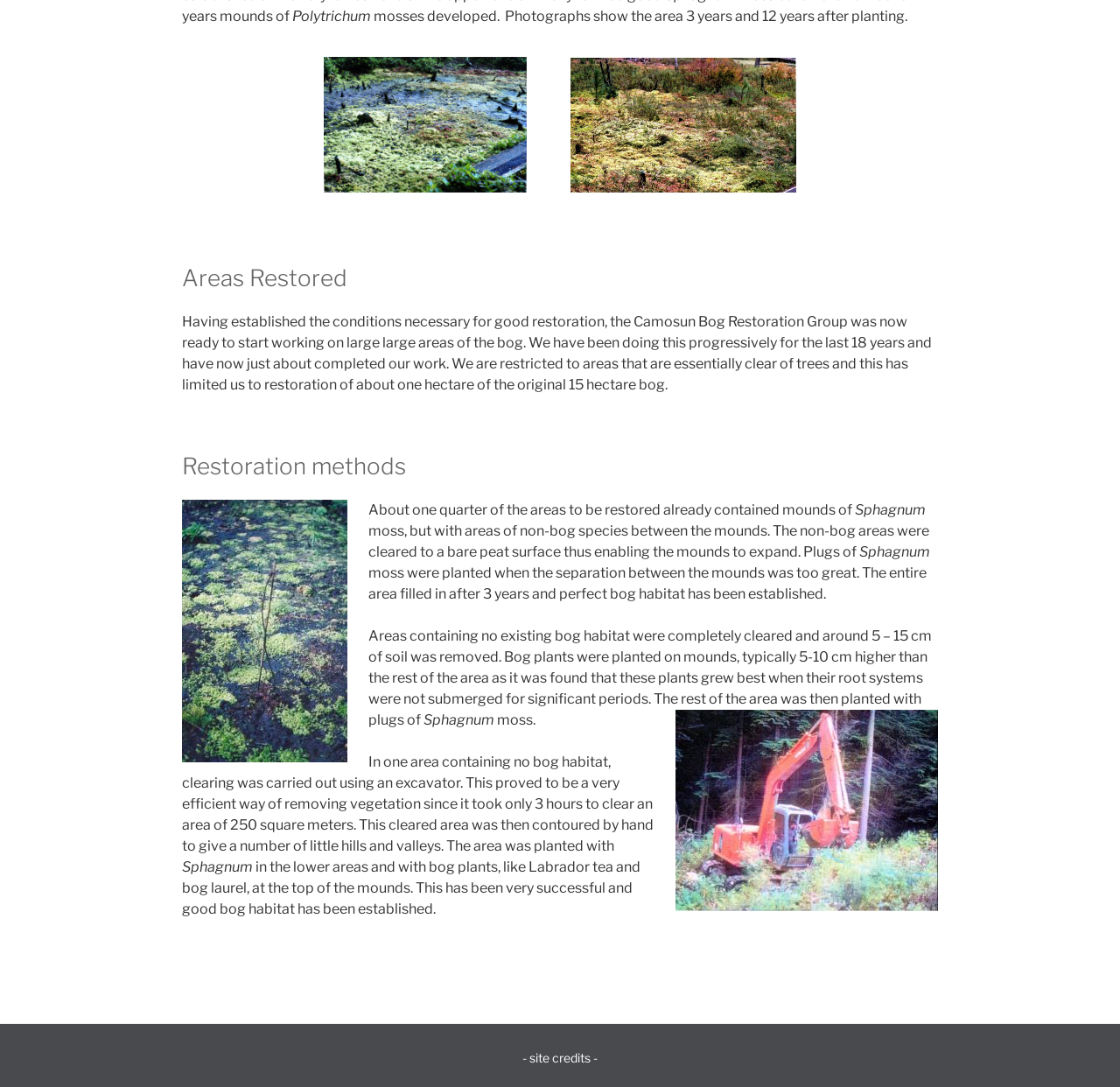Given the element description - site credits -, specify the bounding box coordinates of the corresponding UI element in the format (top-left x, top-left y, bottom-right x, bottom-right y). All values must be between 0 and 1.

[0.466, 0.966, 0.534, 0.98]